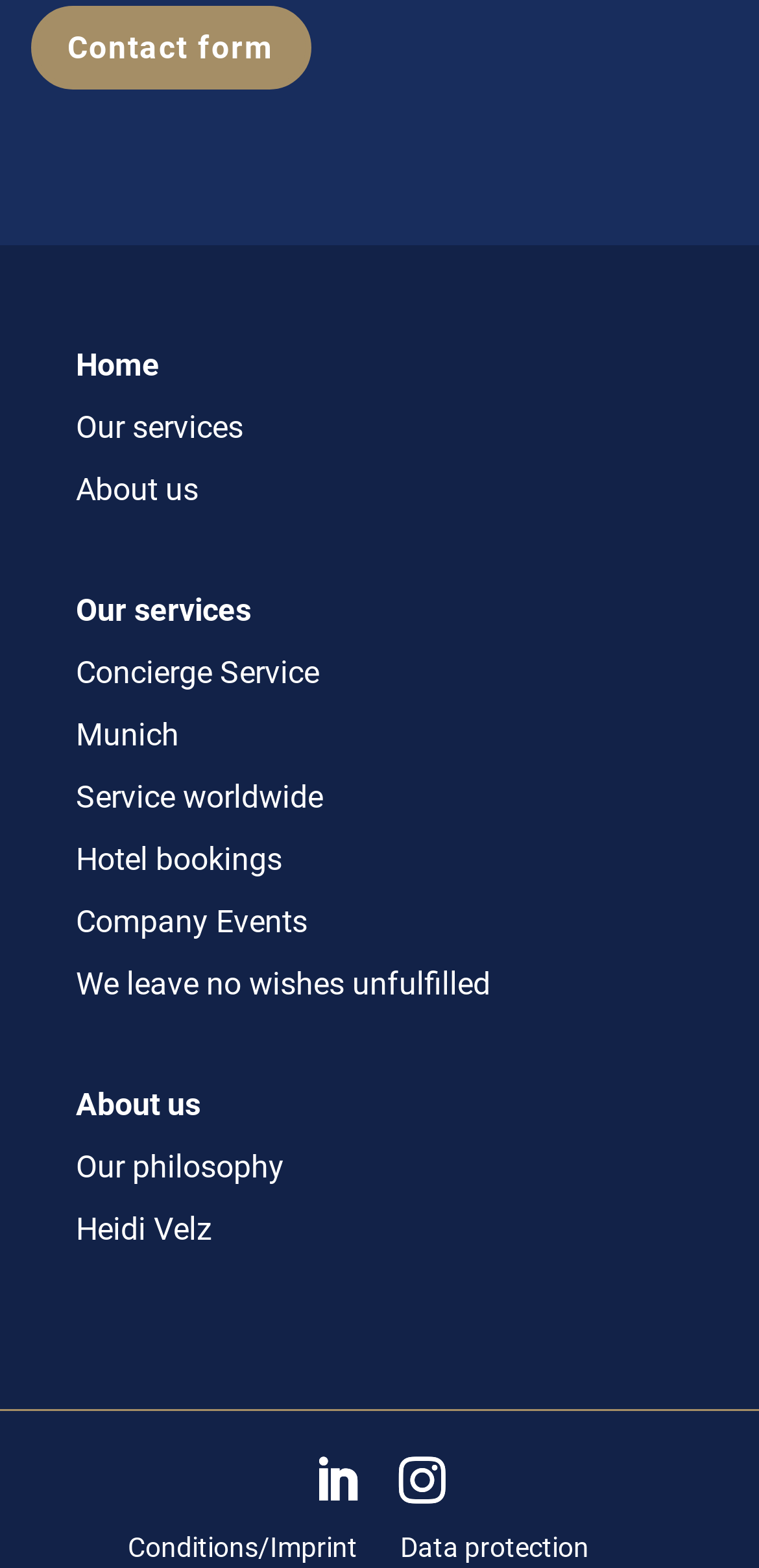What is the last link in the footer section?
Answer the question based on the image using a single word or a brief phrase.

Data protection